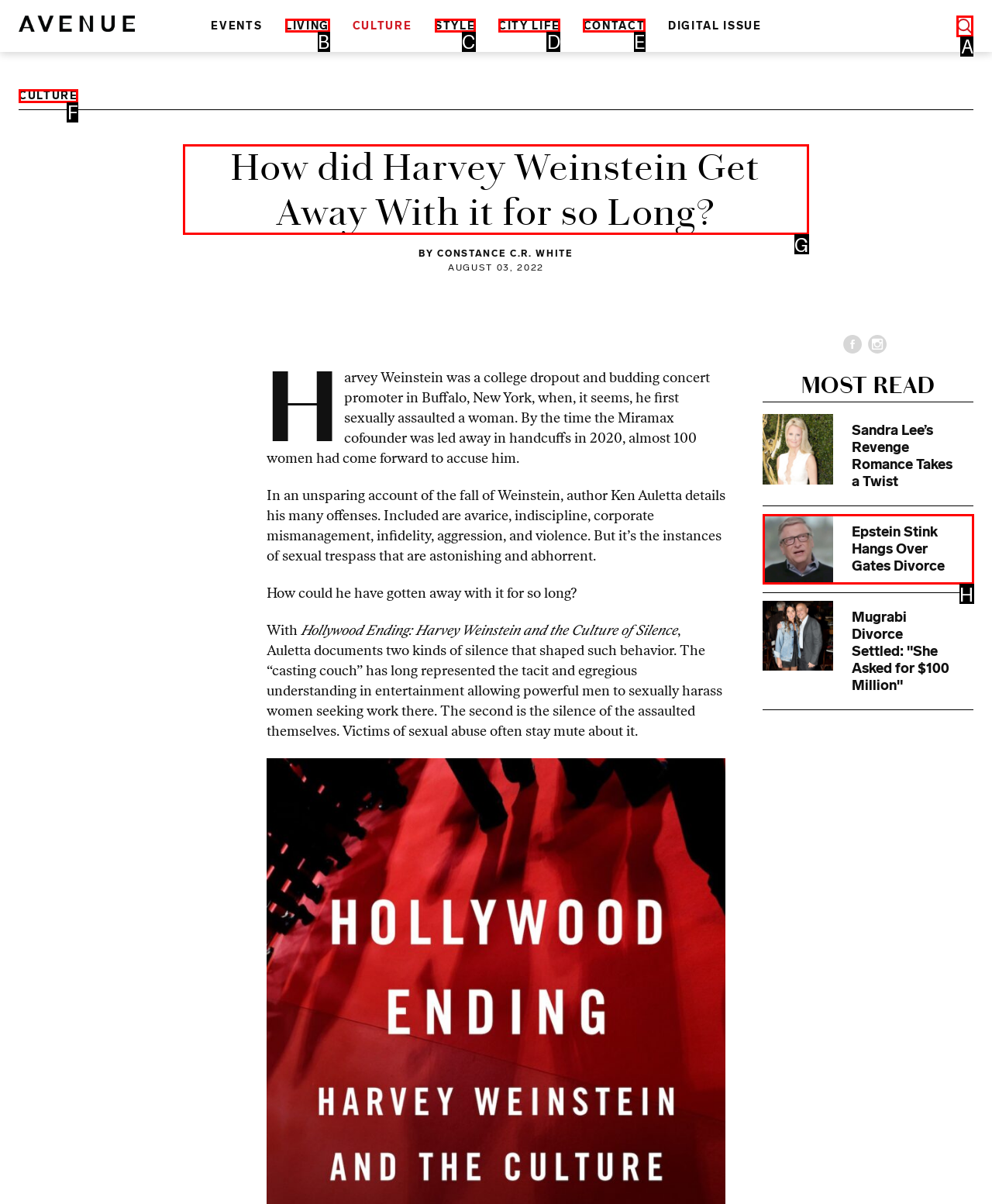Identify the HTML element I need to click to complete this task: Read the article about Harvey Weinstein Provide the option's letter from the available choices.

G